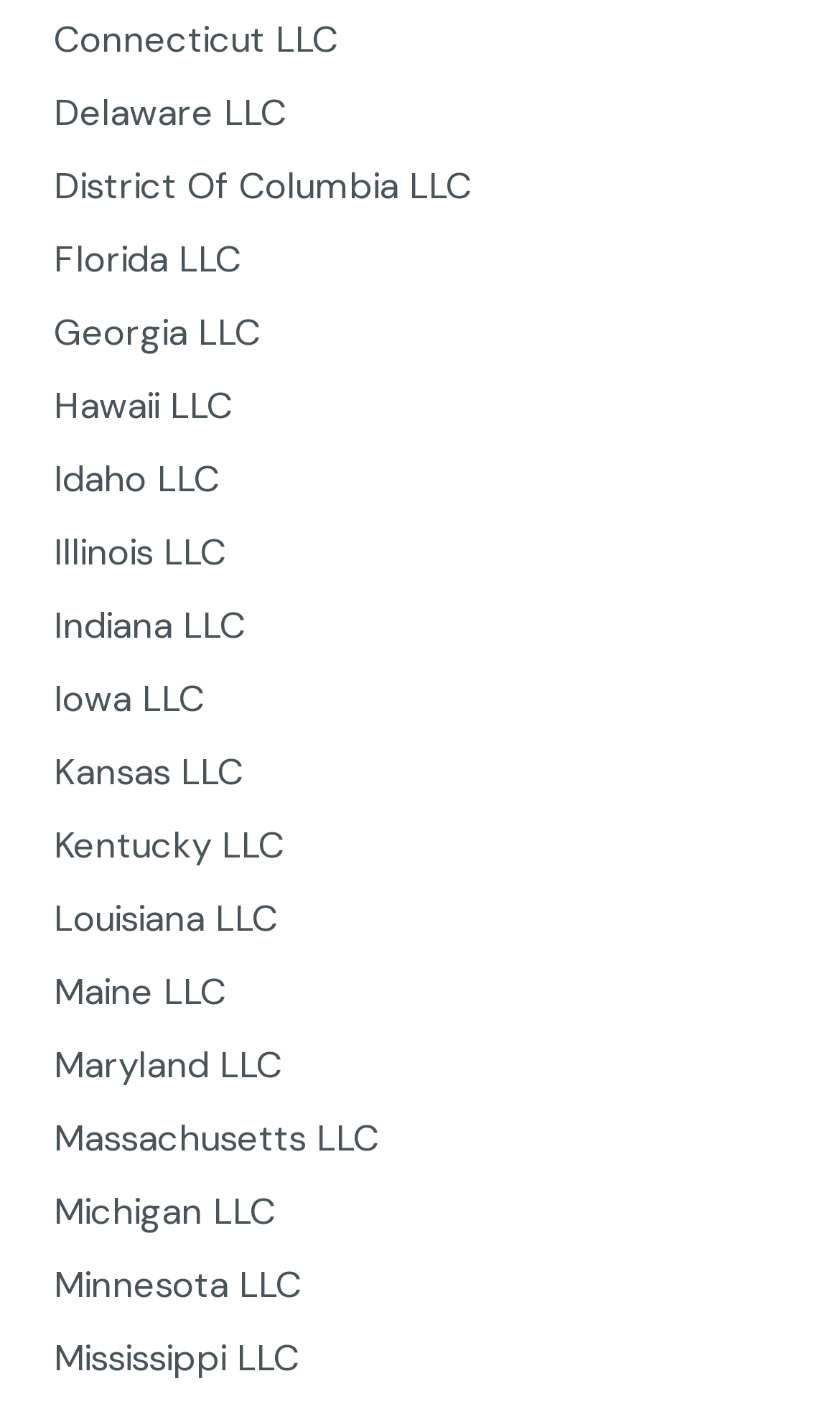Identify the bounding box for the UI element specified in this description: "Illinois LLC". The coordinates must be four float numbers between 0 and 1, formatted as [left, top, right, bottom].

[0.064, 0.376, 0.269, 0.41]